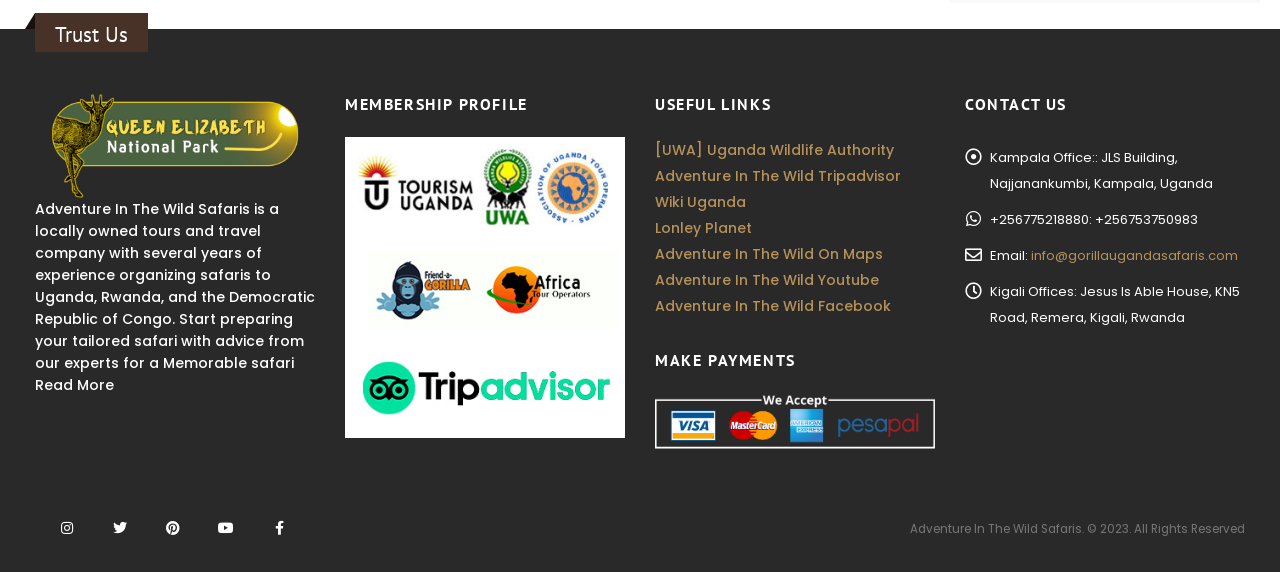What is the name of the wildlife authority linked on the webpage?
Answer the question in as much detail as possible.

I found the answer by looking at the link element with the text '[UWA] Uganda Wildlife Authority' which is located under the 'USEFUL LINKS' heading.